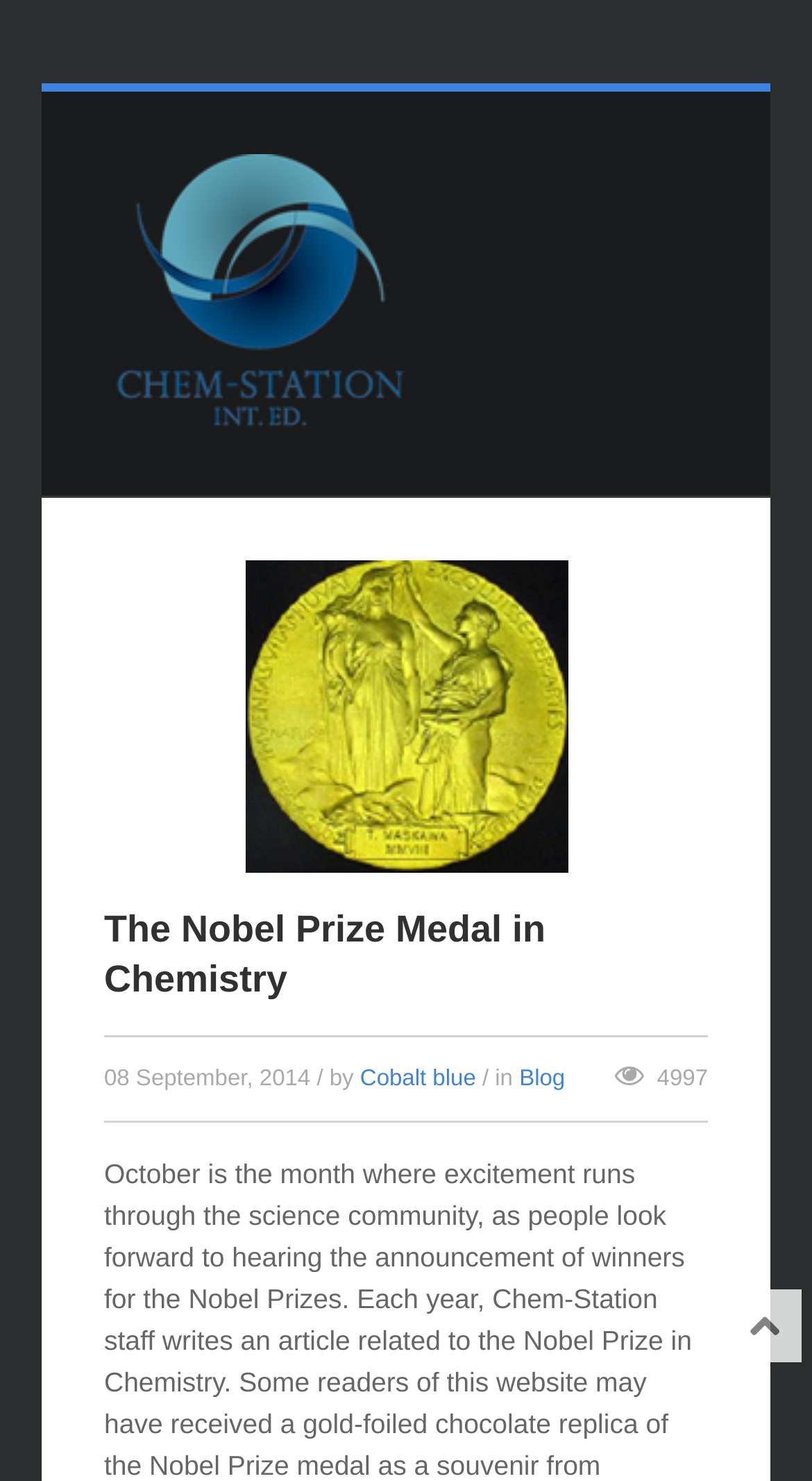What is the main heading displayed on the webpage? Please provide the text.

The Nobel Prize Medal in Chemistry